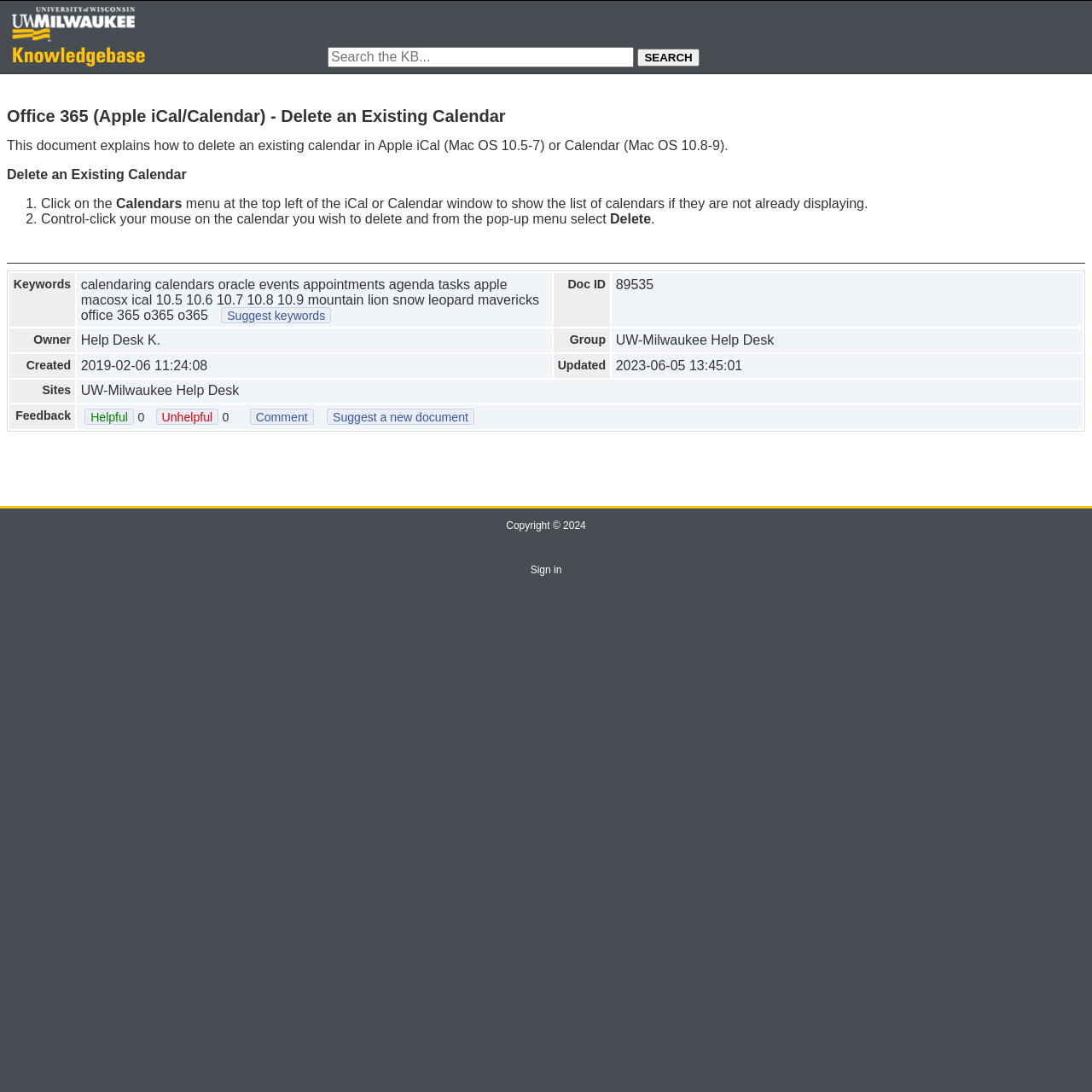Please determine the main heading text of this webpage.

Office 365 (Apple iCal/Calendar) - Delete an Existing Calendar